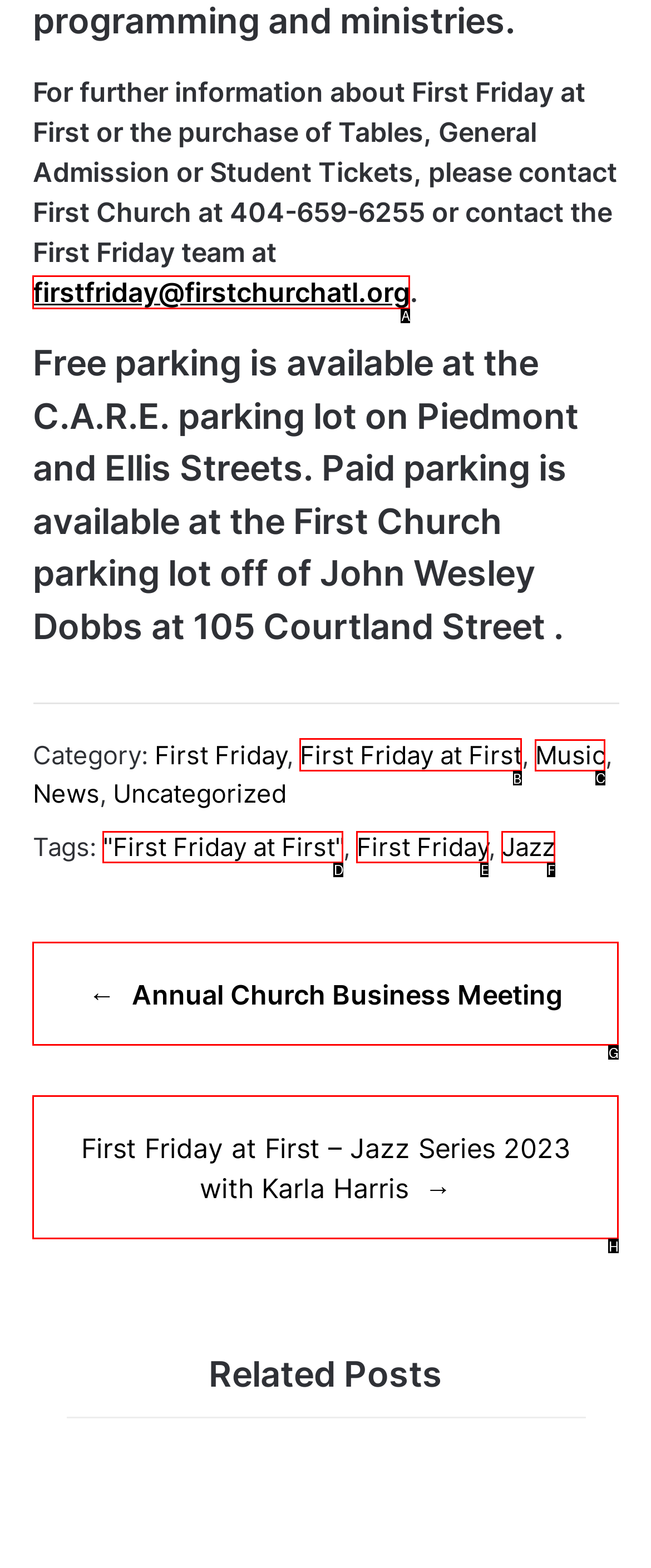Identify the correct letter of the UI element to click for this task: View First Friday at First page
Respond with the letter from the listed options.

B